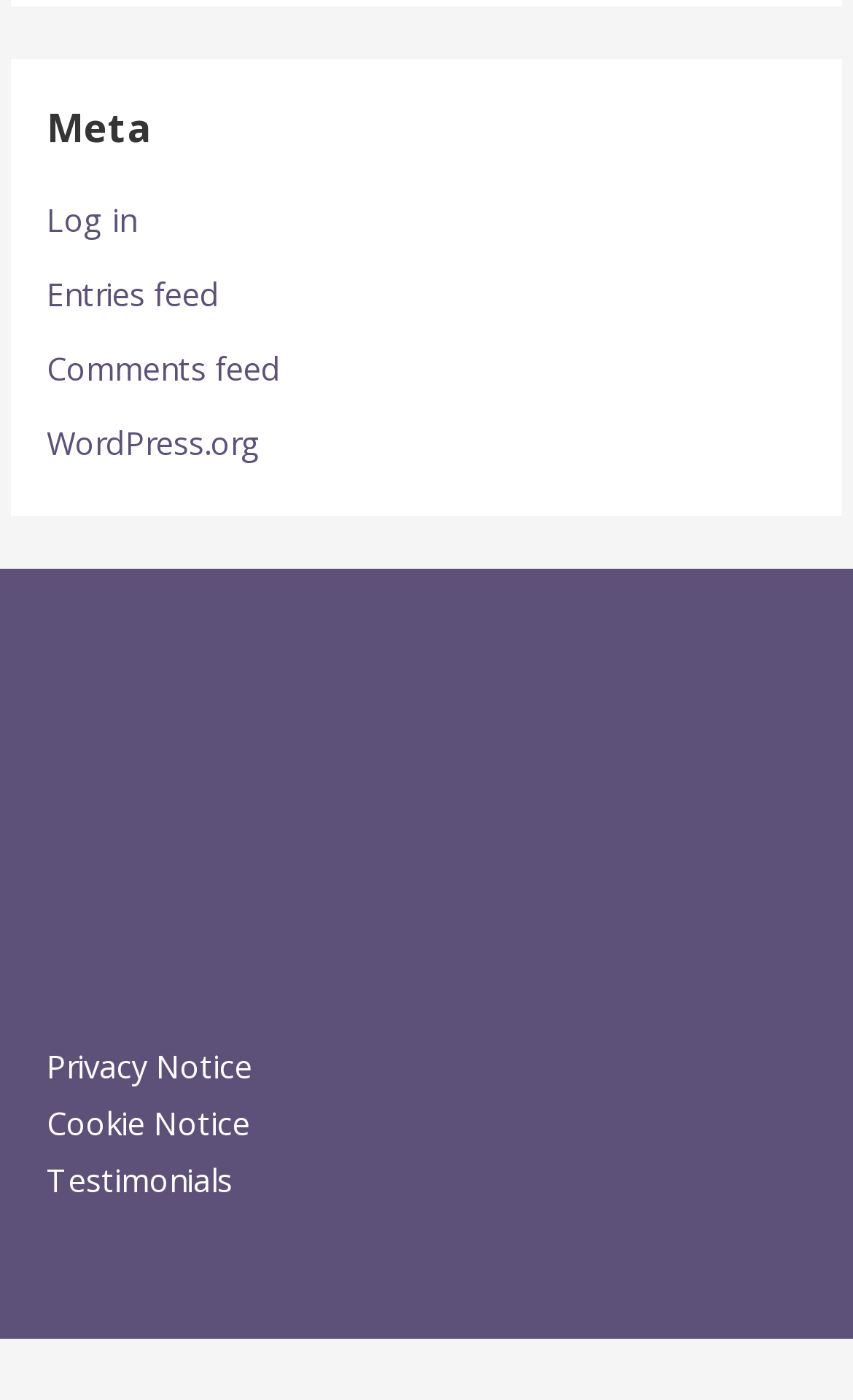What is the text of the first link in the root element?
Look at the image and answer with only one word or phrase.

Log in